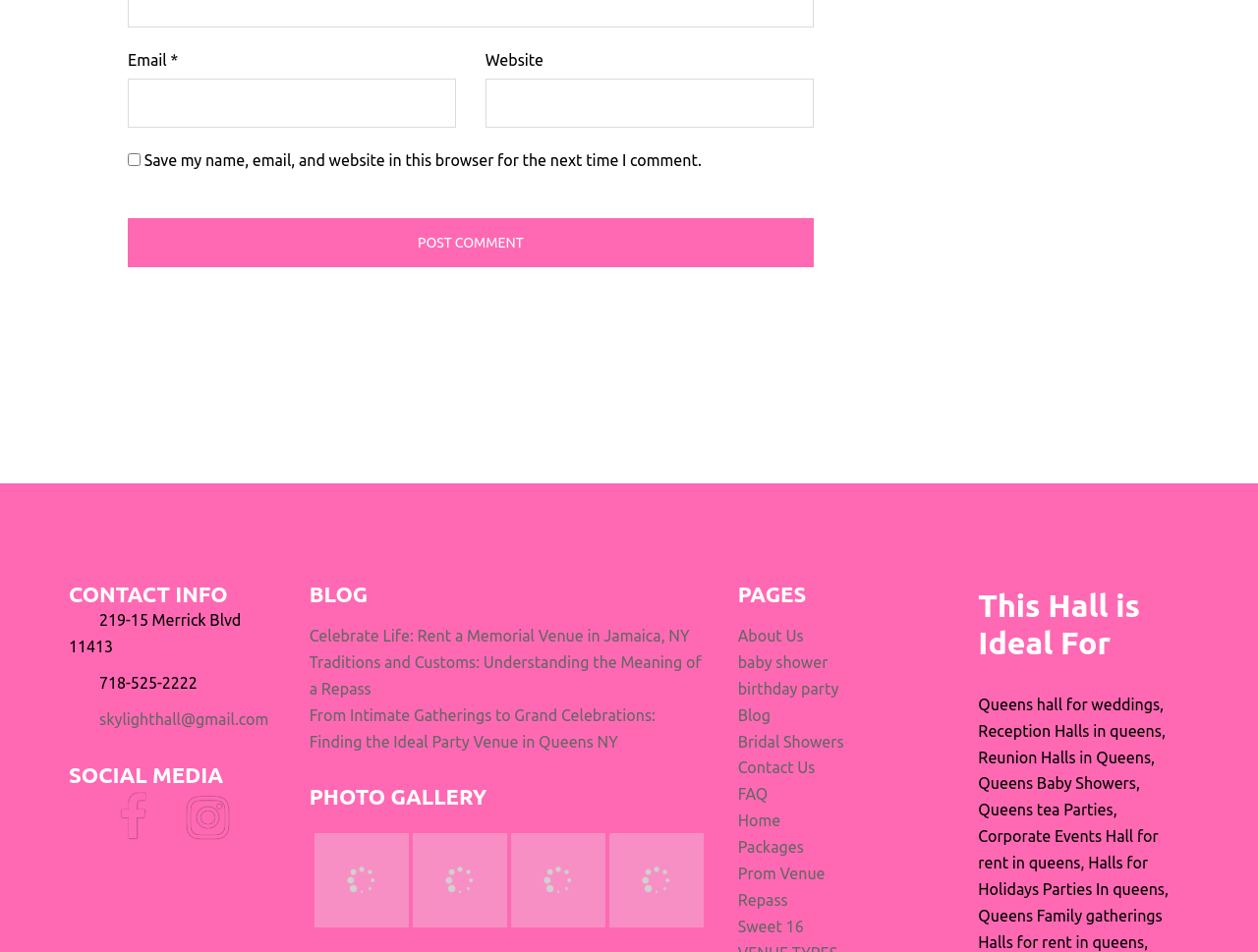Please give a short response to the question using one word or a phrase:
What is the topic of the first blog post listed?

Memorial Venue in Jamaica, NY